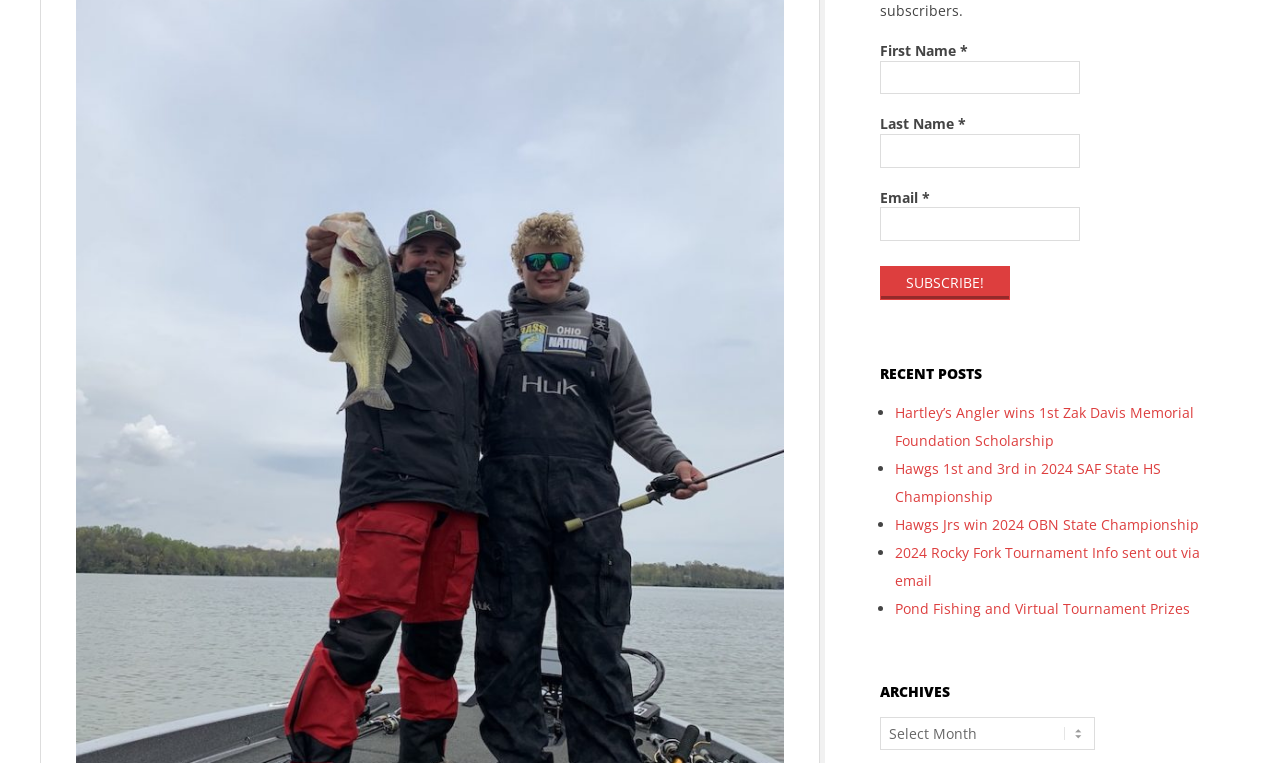Provide the bounding box coordinates of the HTML element this sentence describes: "parent_node: Email * name="data[form_field_MDg4ZTA1YWU3ZDE4X2VtYWls]" title="Email"". The bounding box coordinates consist of four float numbers between 0 and 1, i.e., [left, top, right, bottom].

[0.688, 0.272, 0.844, 0.316]